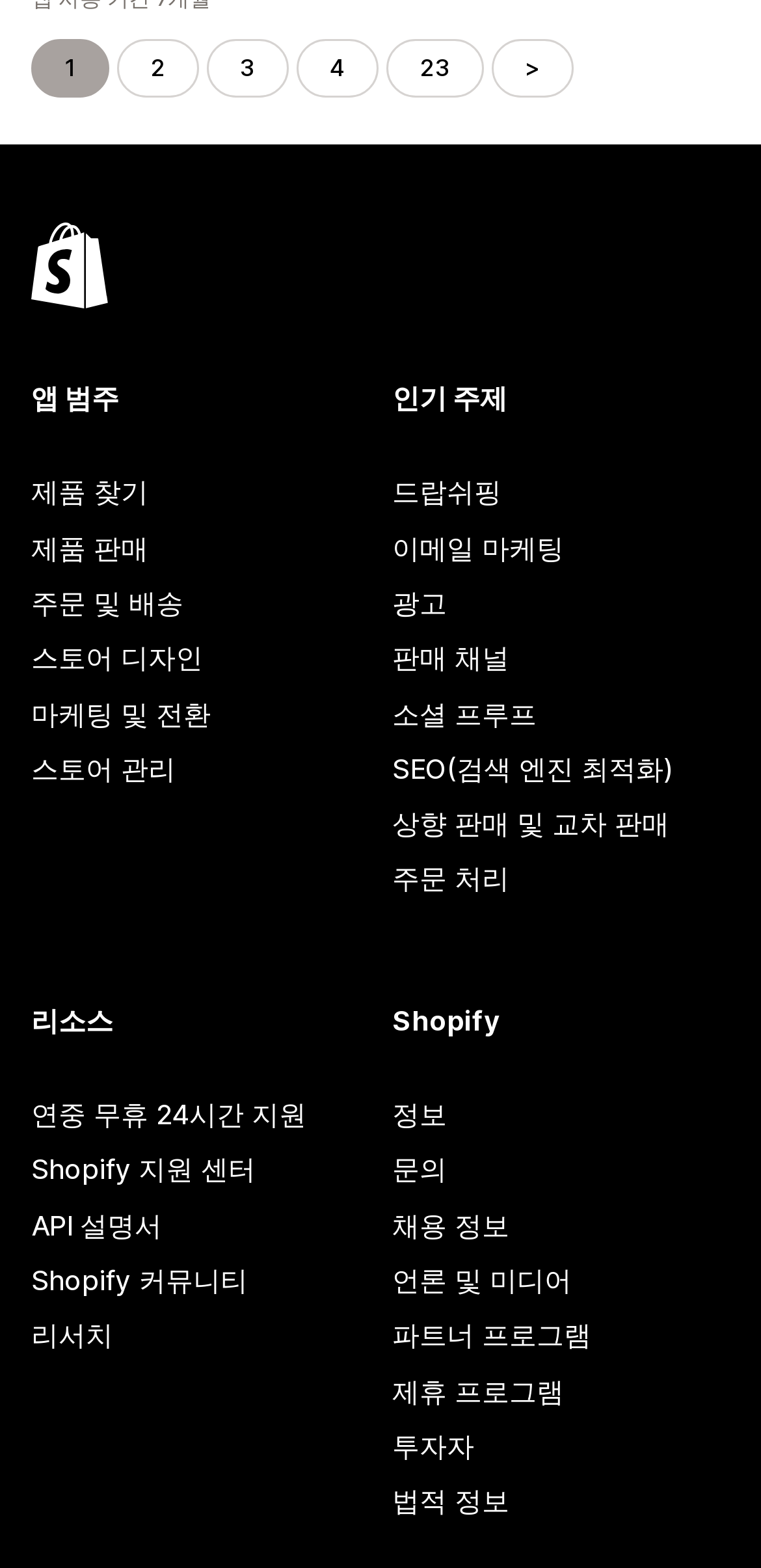Please specify the bounding box coordinates of the clickable section necessary to execute the following command: "find products".

[0.041, 0.297, 0.485, 0.332]